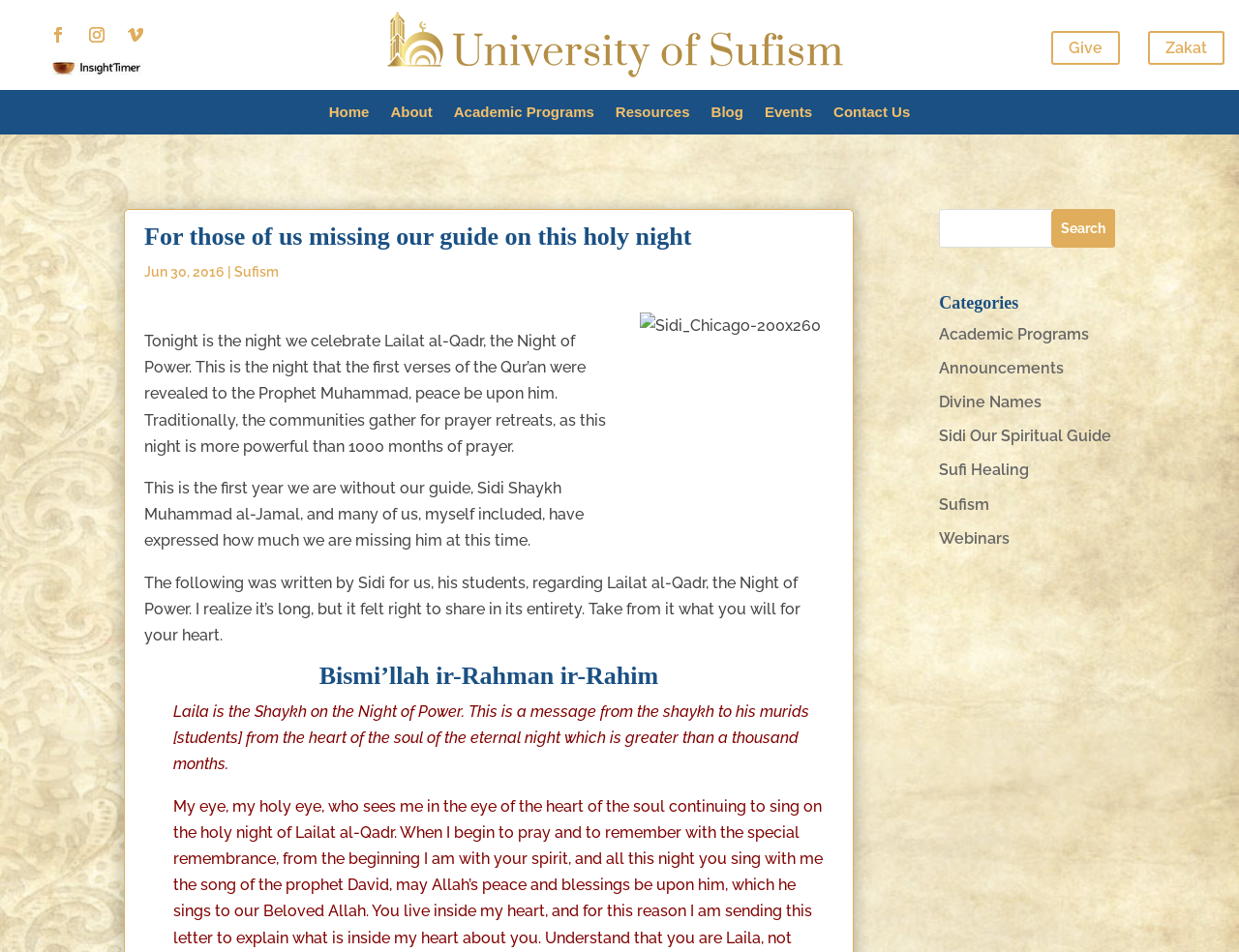Please respond in a single word or phrase: 
What is the name of the prophet mentioned in the article?

Prophet Muhammad